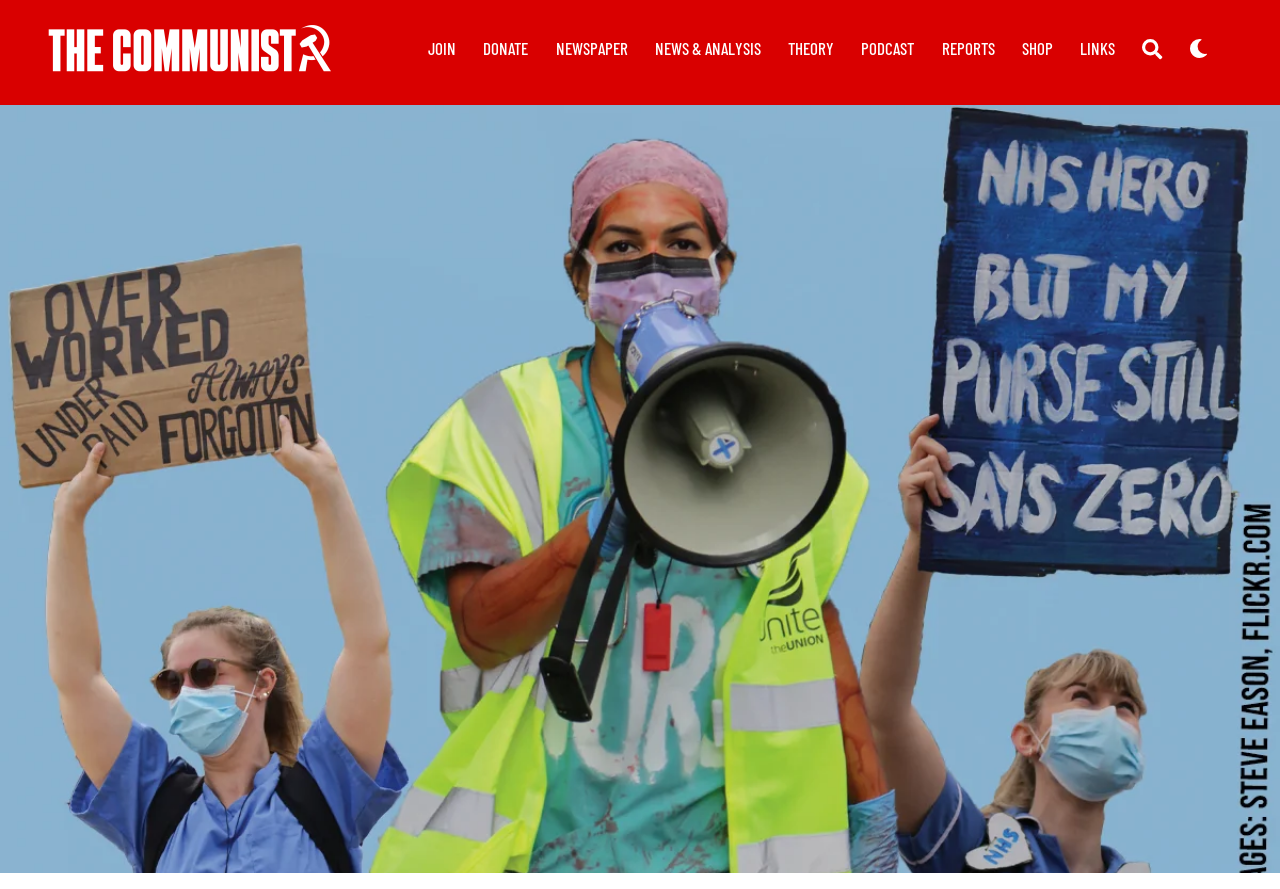Locate the bounding box coordinates of the element to click to perform the following action: 'search for something'. The coordinates should be given as four float values between 0 and 1, in the form of [left, top, right, bottom].

[0.884, 0.03, 0.916, 0.076]